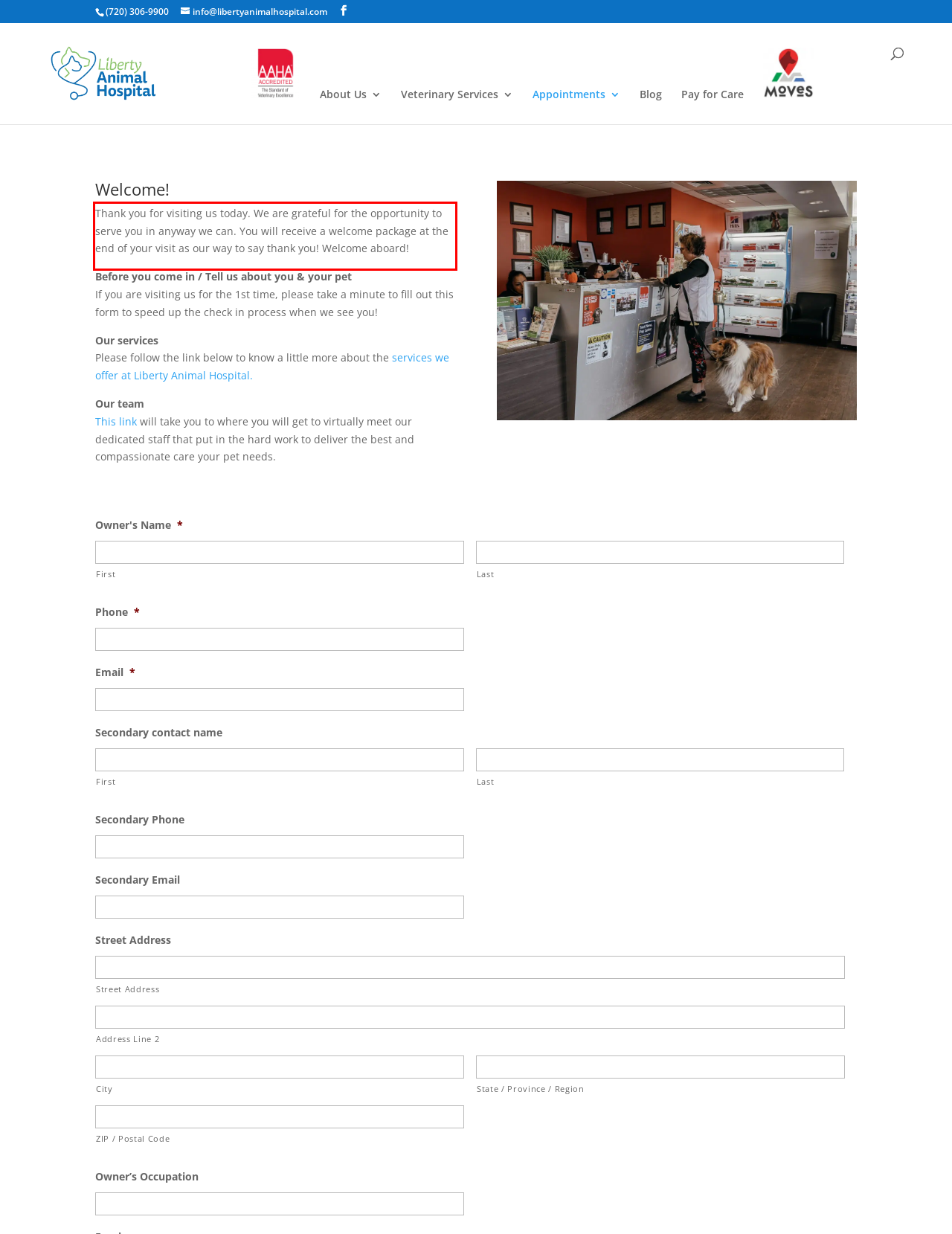Given a screenshot of a webpage containing a red rectangle bounding box, extract and provide the text content found within the red bounding box.

Thank you for visiting us today. We are grateful for the opportunity to serve you in anyway we can. You will receive a welcome package at the end of your visit as our way to say thank you! Welcome aboard!